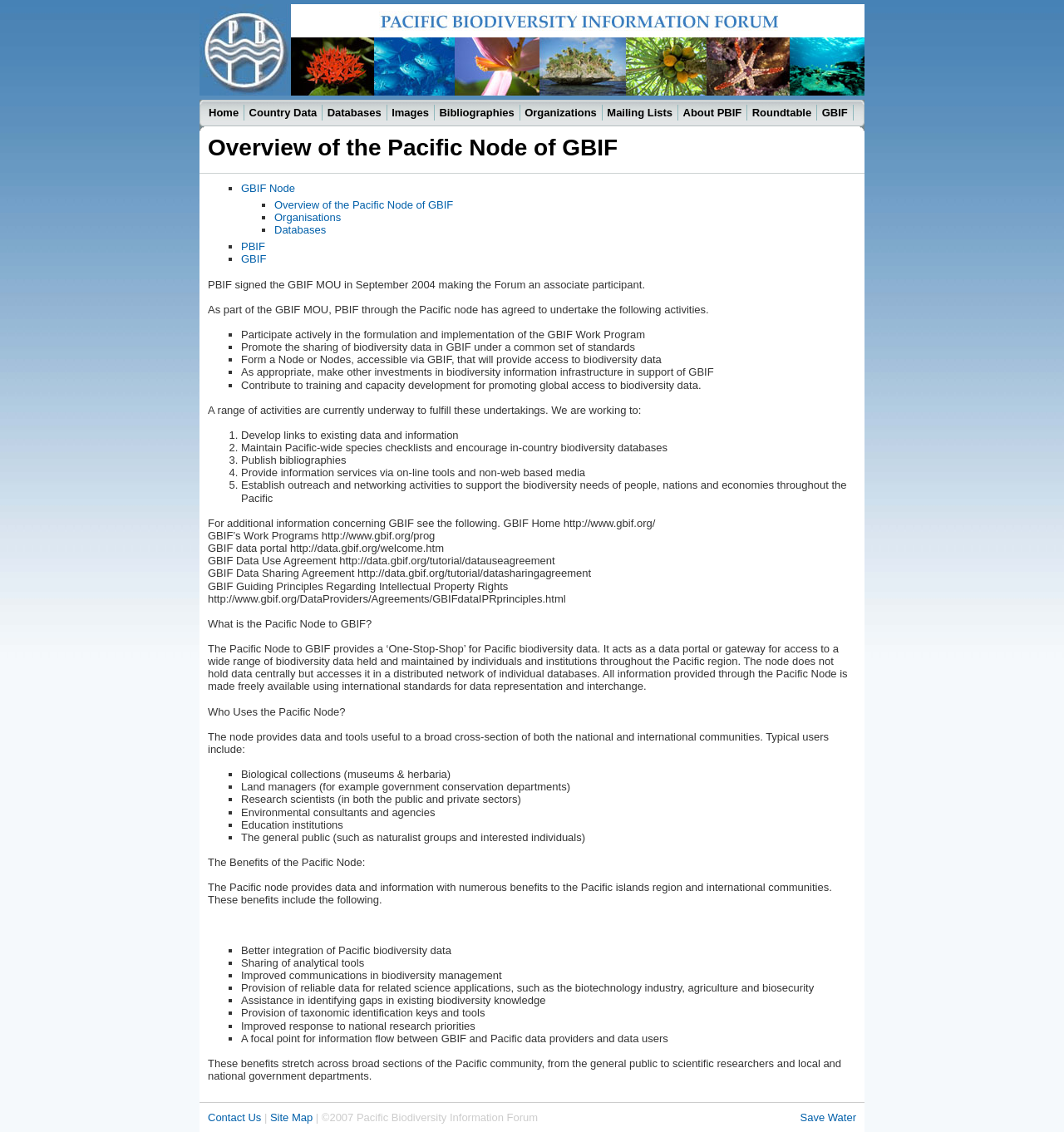Provide a comprehensive caption for the webpage.

The webpage is about the Pacific Node of GBIF (Global Biodiversity Information Facility) and the Pacific Biodiversity Information Forum. At the top, there is an image and a navigation menu with links to various sections, including Home, Country Data, Databases, Images, Bibliographies, Organizations, Mailing Lists, About PBIF, Roundtable, and GBIF.

Below the navigation menu, there is a heading that reads "Overview of the Pacific Node of GBIF". The main content of the page is divided into sections, each with a list of bullet points or links. The first section describes the Pacific Node's agreement with GBIF, including its undertakings and activities.

The next section lists the benefits of the Pacific Node, including better integration of Pacific biodiversity data, sharing of analytical tools, and more. There are also links to additional information about GBIF, including its work programs, data portal, and data use agreement.

Throughout the page, there are several lists of bullet points, each with a list marker (■) followed by a brief description. These lists describe the activities of the Pacific Node, the benefits of the node, and the types of users who can benefit from the node's data and tools.

The page also includes several paragraphs of text that provide more detailed information about the Pacific Node, its goals, and its activities. The text is organized into sections with clear headings, making it easy to navigate and understand.